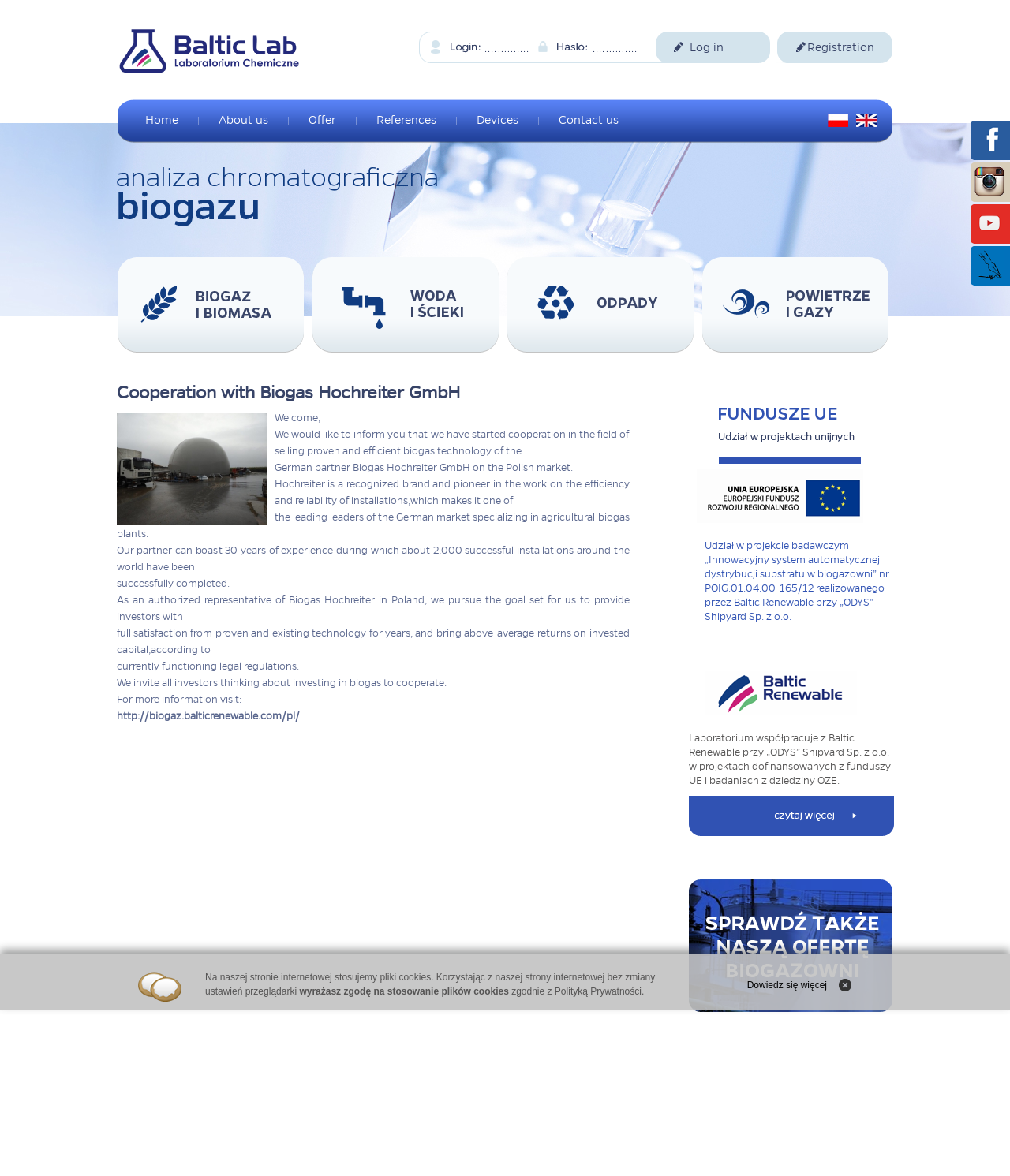Find the bounding box coordinates for the element described here: "name="zaloguj" value="Log in"".

[0.646, 0.027, 0.748, 0.054]